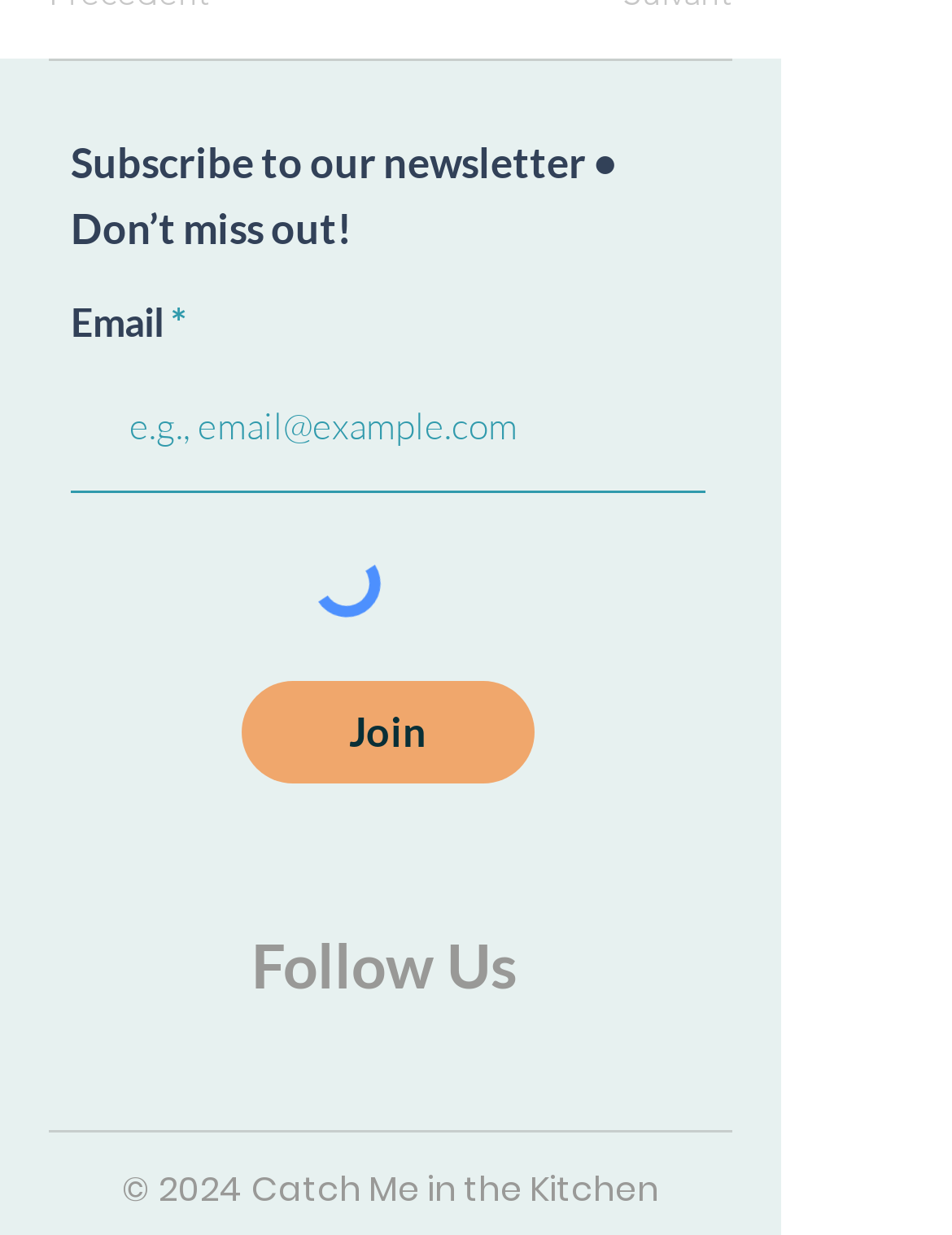How many social media platforms are listed?
We need a detailed and meticulous answer to the question.

The webpage has two lists labeled as 'Barre de réseaux sociaux' which contain links to Facebook and Instagram, respectively.